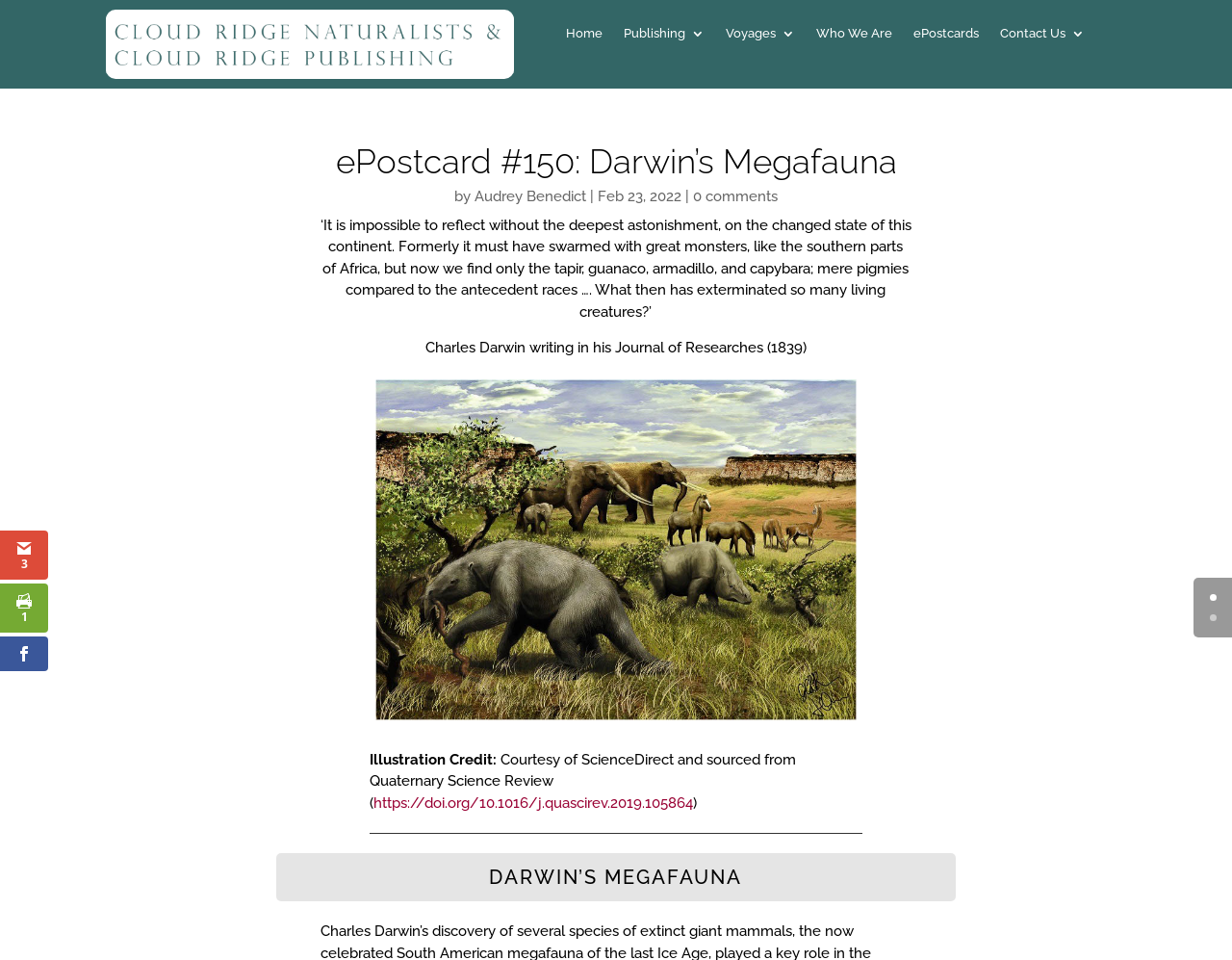Using the webpage screenshot, locate the HTML element that fits the following description and provide its bounding box: "Who We Are".

[0.662, 0.028, 0.724, 0.05]